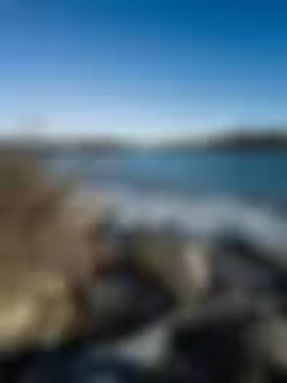Create a detailed narrative for the image.

This image captures a serene winter scene at a cold dip location in Canada. The foreground features rocky terrain, hinting at a rugged natural environment, while the background showcases expansive water under a bright blue sky. The tranquil water appears inviting yet chilly, embodying the essence of an icy lake dip experience. This image evokes the thrill and challenge described by participants in such activities, like Jessica Wiebe, who emphasizes the discomfort and transformation that come with immersing oneself in frigid waters. The scene perfectly illustrates the combination of nature's beauty and the invigorating rush of embracing cold-water experiences.